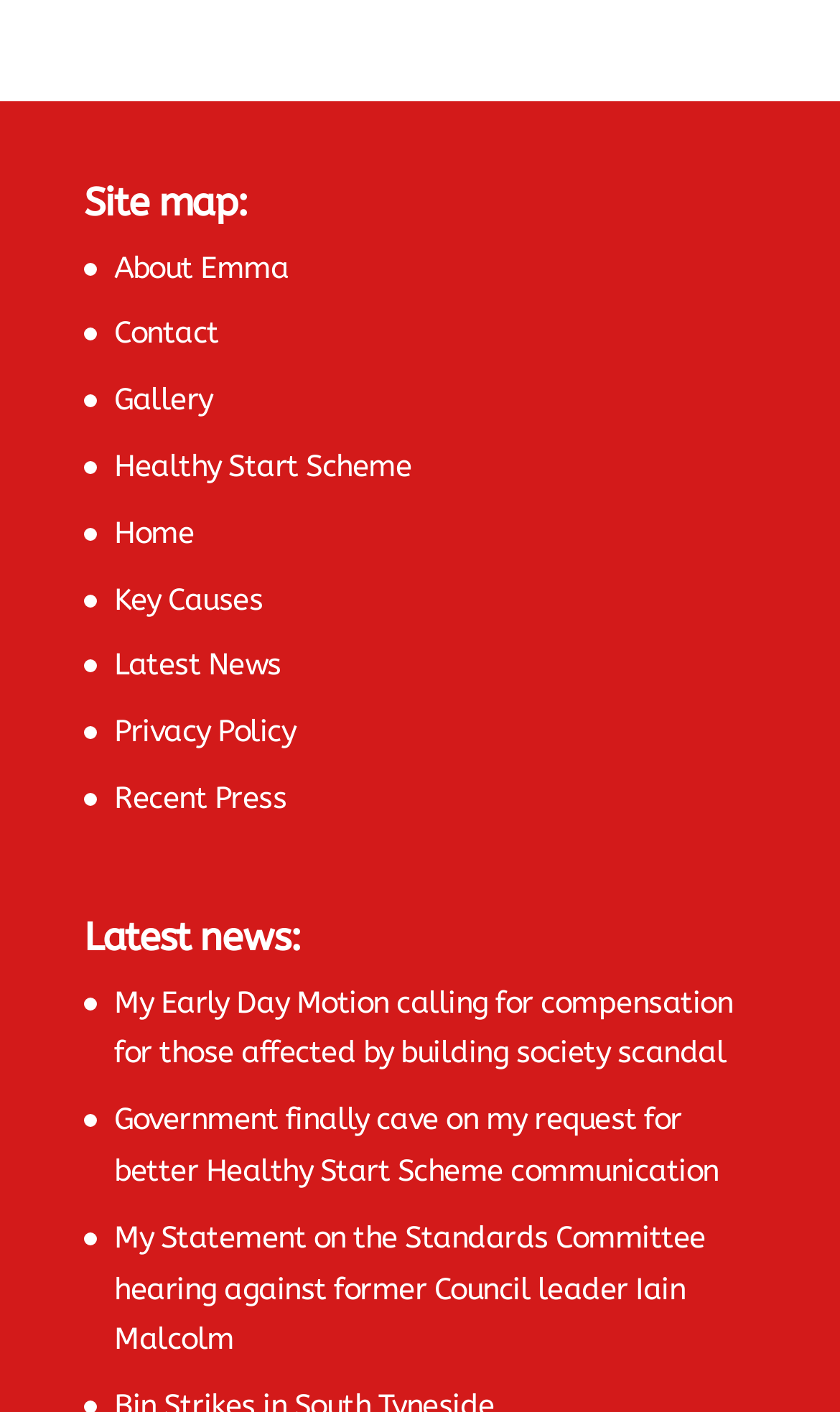Find the bounding box coordinates for the area you need to click to carry out the instruction: "go to About Emma page". The coordinates should be four float numbers between 0 and 1, indicated as [left, top, right, bottom].

[0.136, 0.176, 0.344, 0.202]